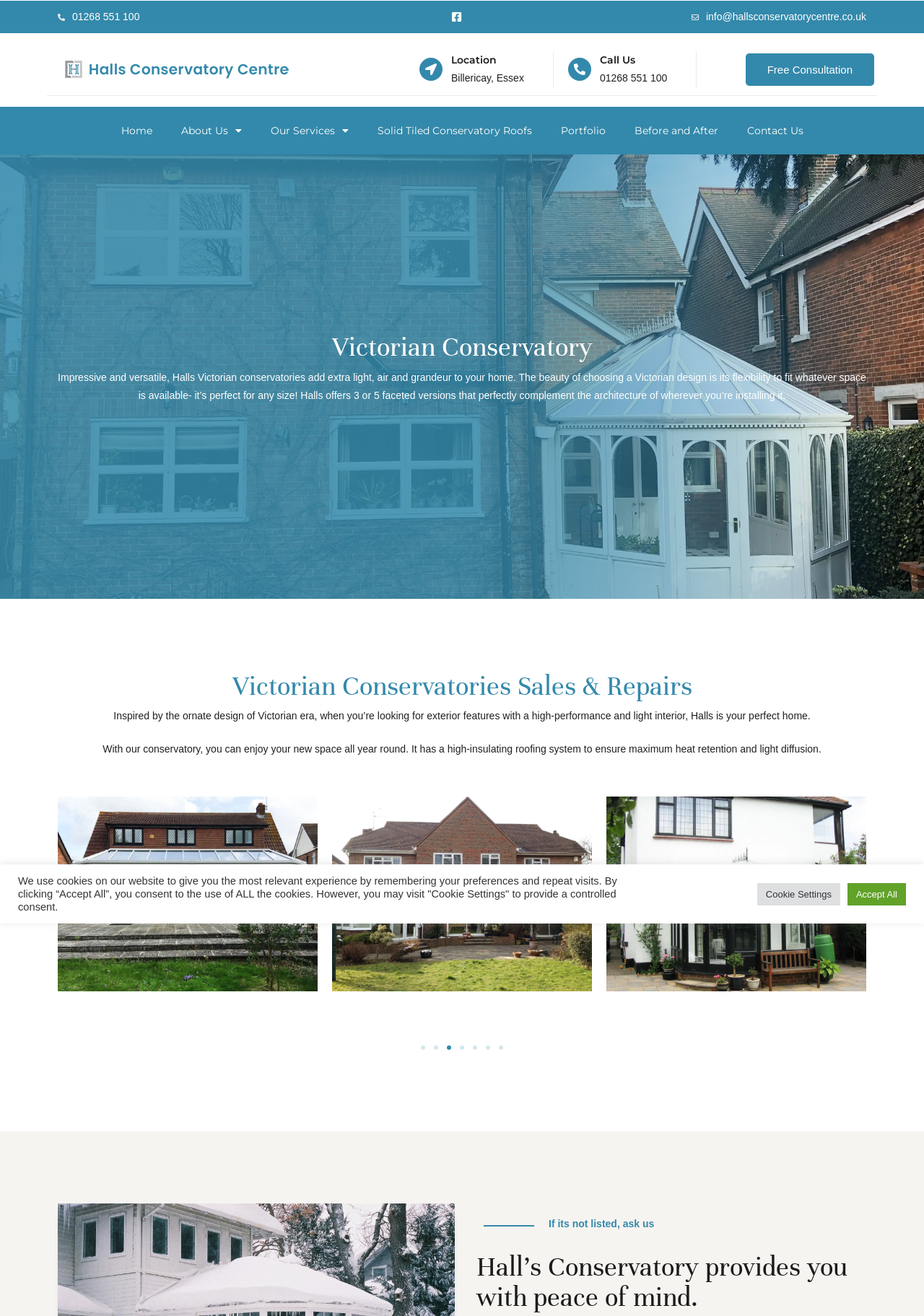Provide the bounding box coordinates of the area you need to click to execute the following instruction: "Click the Post It button".

None